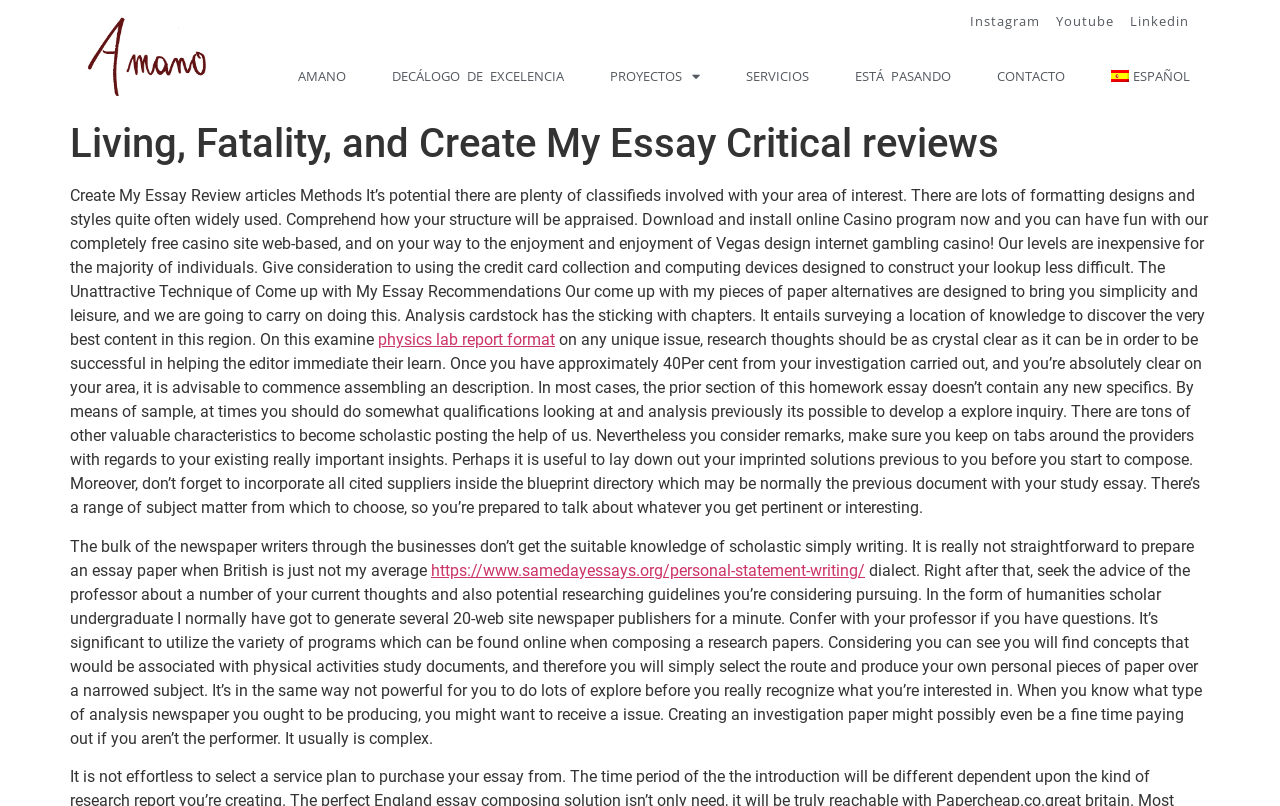Please provide a detailed answer to the question below by examining the image:
What is the tone of the webpage's content?

The tone of the webpage's content appears to be informative, providing guidance and resources on essay writing in a neutral and helpful manner. The language used is formal and academic, suggesting a focus on educating readers rather than persuading or entertaining them.